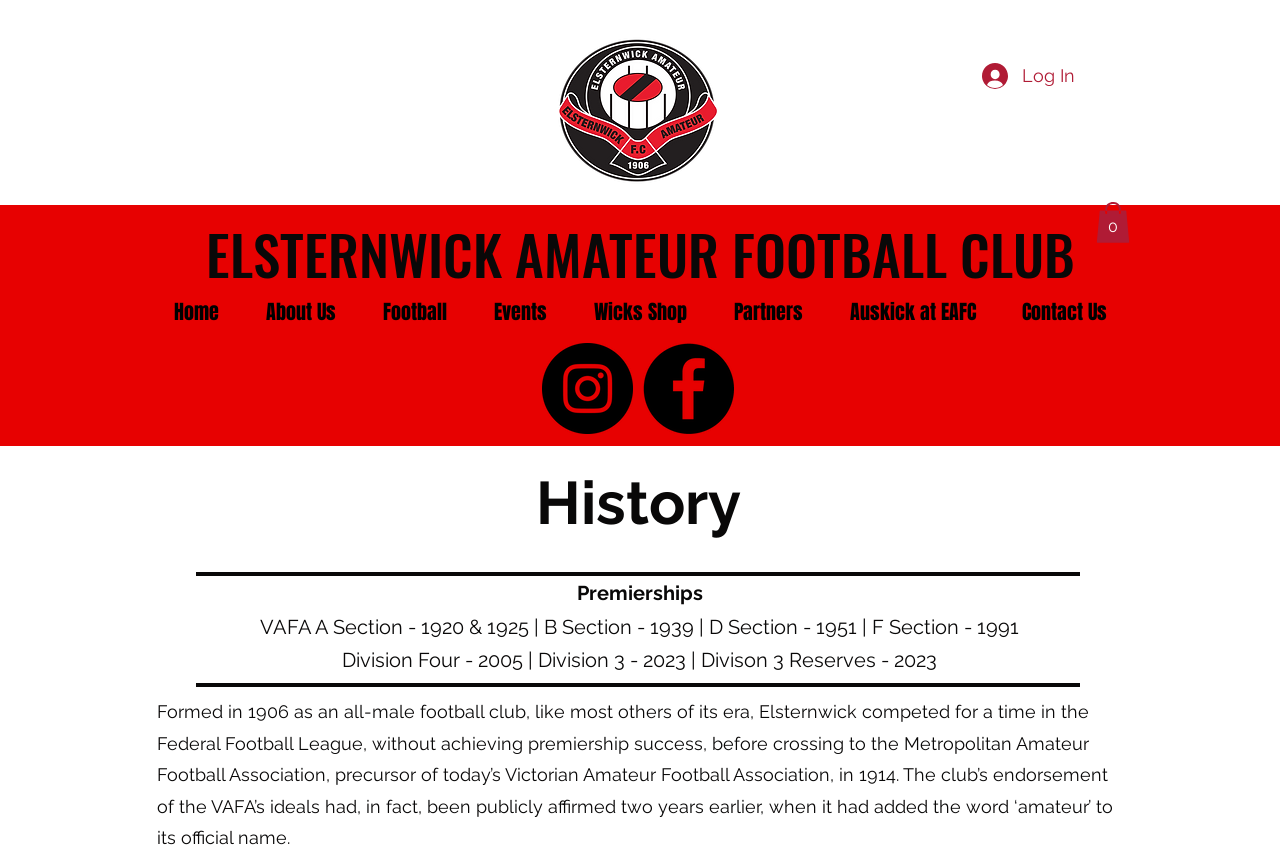Provide an in-depth caption for the contents of the webpage.

The webpage is about the history of Elsternwick Amateur Football Club. At the top left, there is a logo image of the club, "Wicks.png", which is a prominent element on the page. Next to it, on the top right, is a "Log In" button. 

Below the logo, there is a large heading that reads "ELSTERNWICK AMATEUR FOOTBALL CLUB". Underneath the heading, there is a social bar with links to the club's Instagram and Facebook pages, each represented by an image of the respective social media platform.

To the left of the social bar, there is a navigation menu labeled "Site" that contains links to various sections of the website, including "Home", "About Us", "Football", "Events", "Wicks Shop", "Partners", "Auskick at EAFC", and "Contact Us". 

On the top right corner, there is a "Cart with 0 items" button, indicating an e-commerce feature on the website. 

The main content of the page is divided into sections, with headings "History", "Premierships", and a list of premiership years and divisions. There is a long paragraph of text that provides a detailed history of the club, including its formation in 1906 and its transition to the Victorian Amateur Football Association.